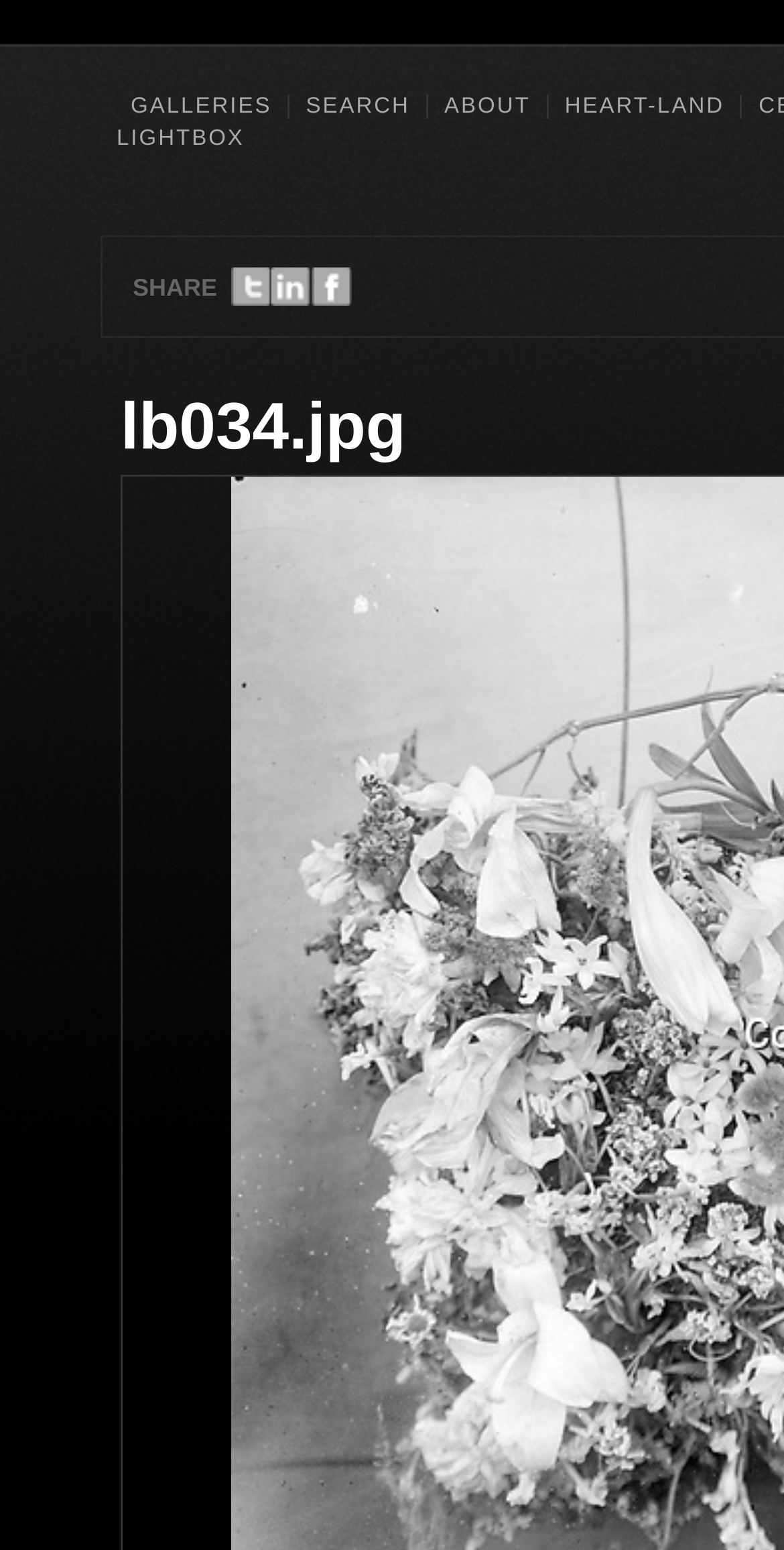Please identify the bounding box coordinates of the clickable region that I should interact with to perform the following instruction: "search on the website". The coordinates should be expressed as four float numbers between 0 and 1, i.e., [left, top, right, bottom].

[0.377, 0.058, 0.536, 0.079]